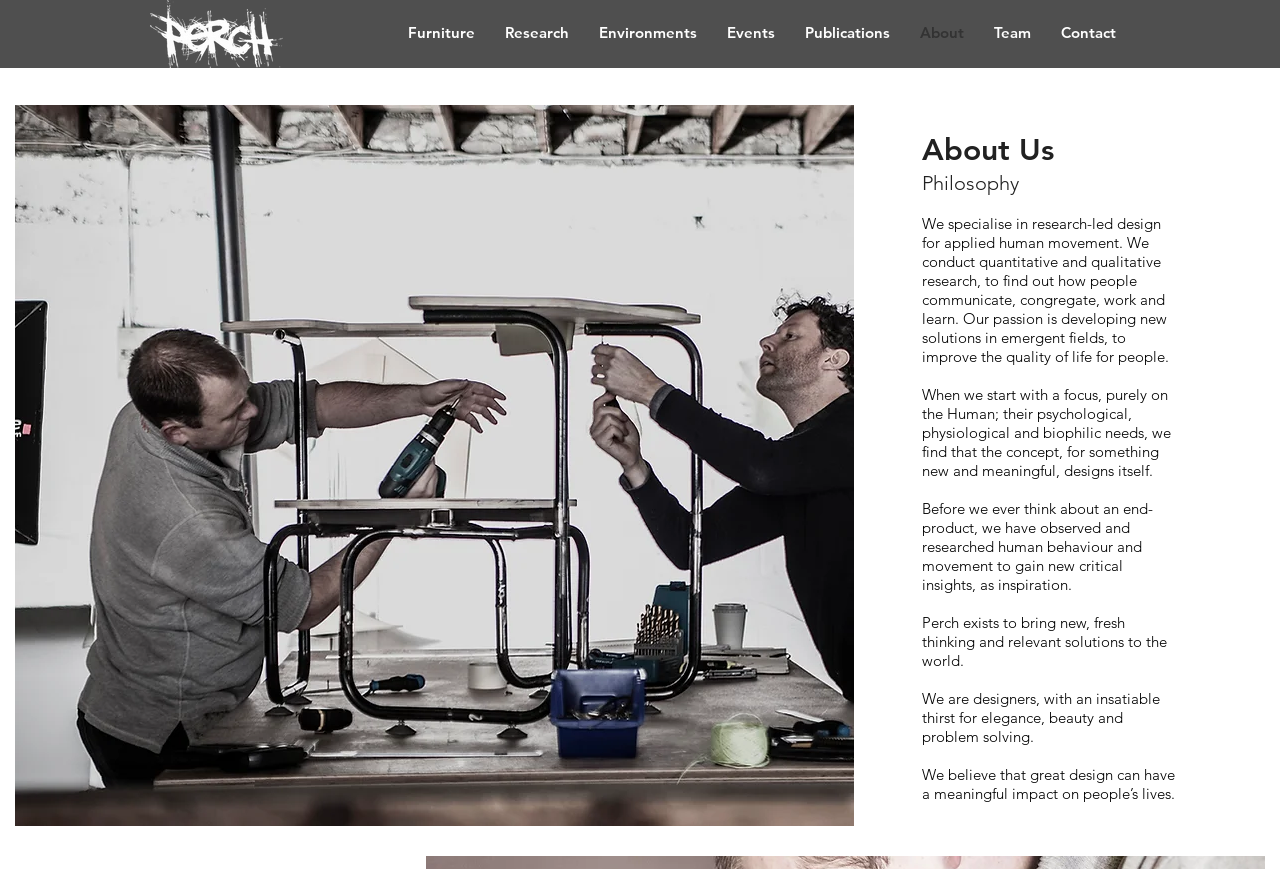Provide a brief response to the question using a single word or phrase: 
How many navigation links are there?

8